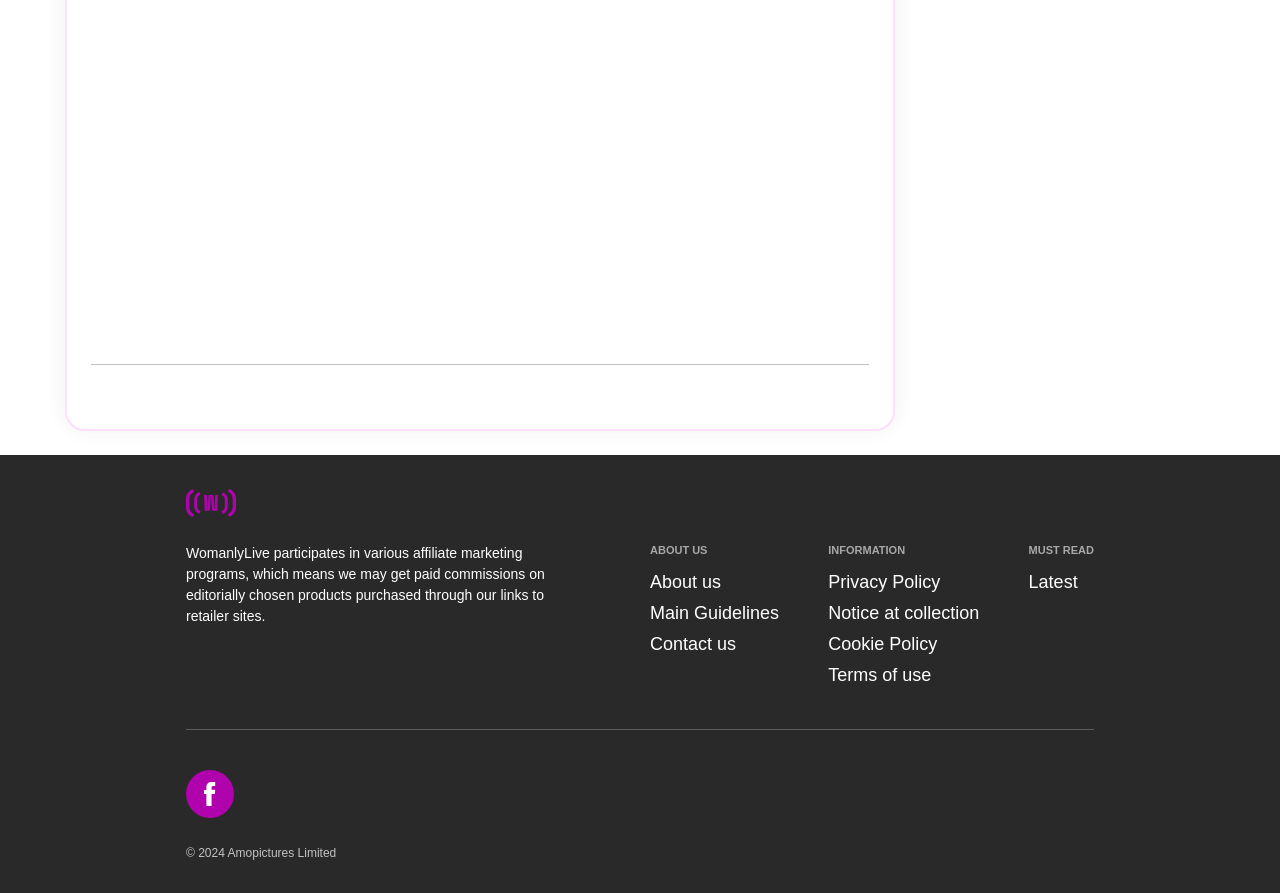Please provide a comprehensive answer to the question based on the screenshot: What is the purpose of the 'Notice at collection' link?

The purpose of the 'Notice at collection' link can be inferred to be related to privacy, as it is located under the 'INFORMATION' category and is likely to provide information about the website's data collection practices.